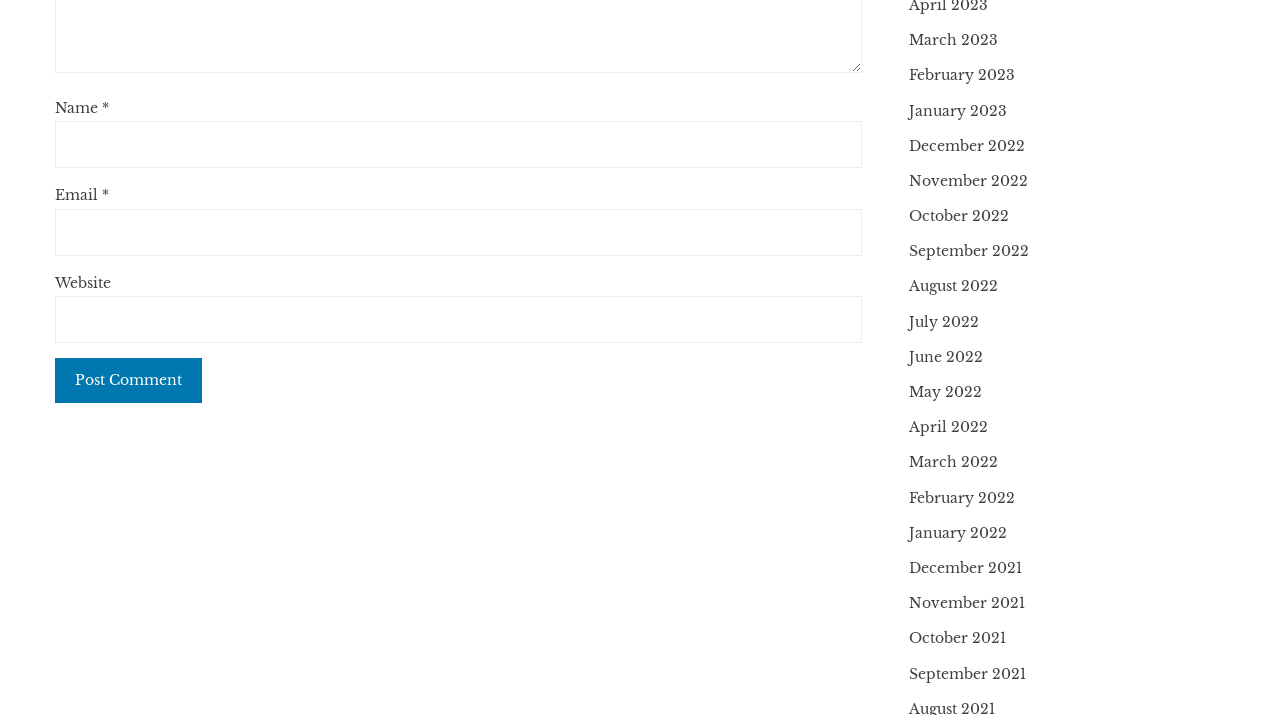Find the bounding box of the web element that fits this description: "July 2022".

[0.71, 0.437, 0.765, 0.462]